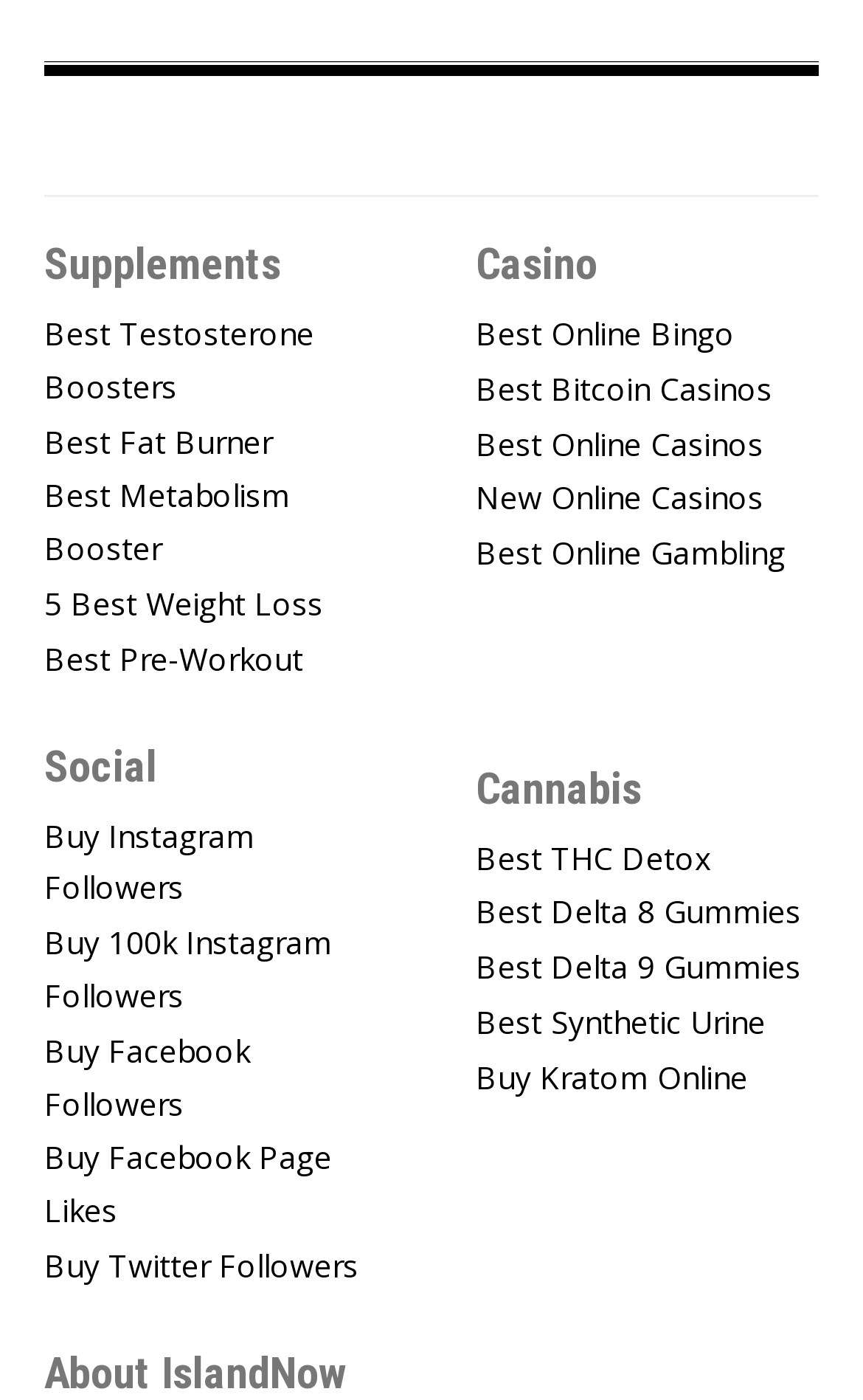Provide the bounding box coordinates of the section that needs to be clicked to accomplish the following instruction: "Visit Best Testosterone Boosters."

[0.051, 0.22, 0.449, 0.303]